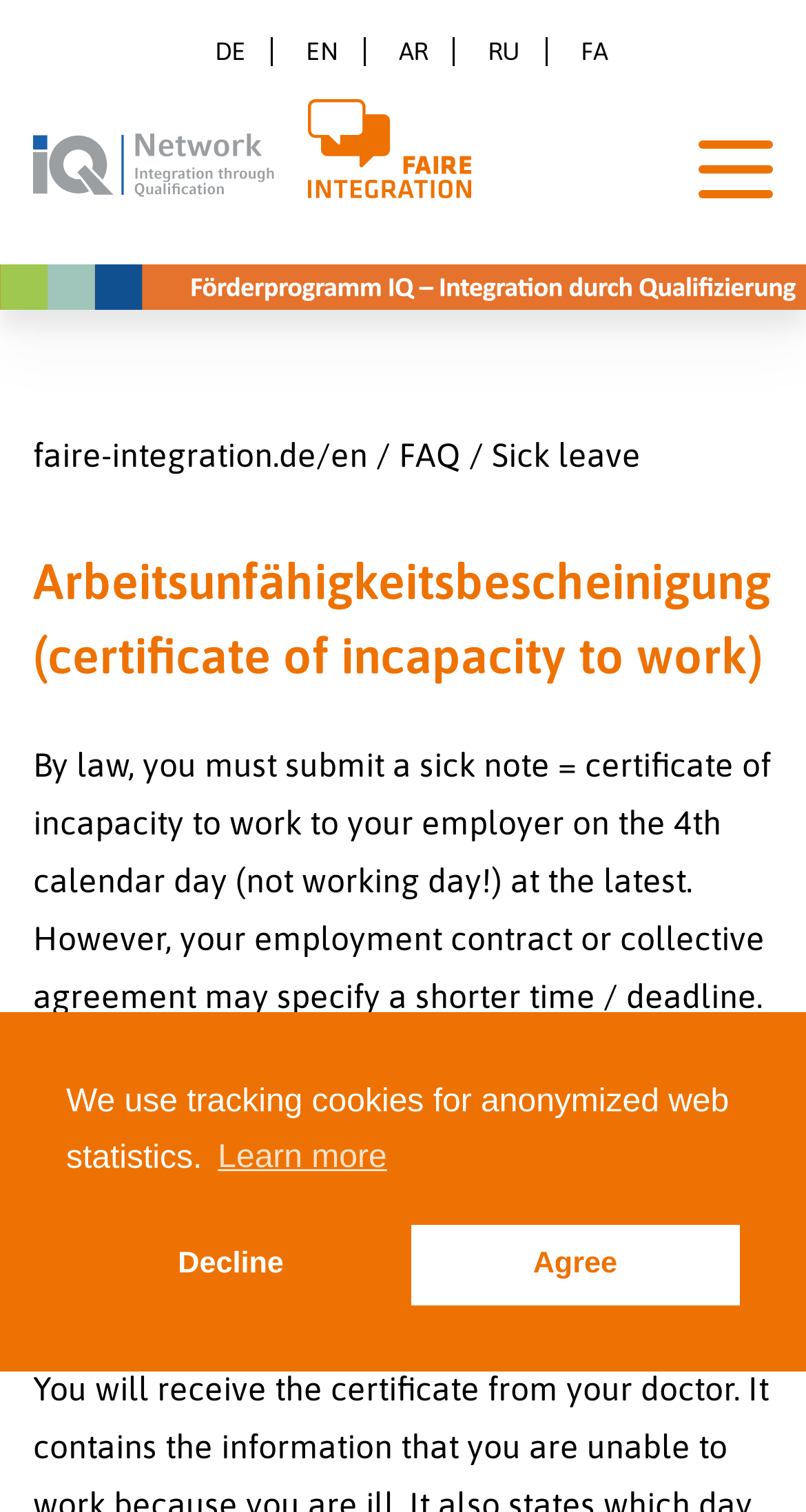Review the image closely and give a comprehensive answer to the question: What is the deadline to submit a sick note according to the law?

According to the webpage content, by law, one must submit a sick note to their employer on the 4th calendar day at the latest. However, it is also mentioned that the employment contract or collective agreement may specify a shorter time or deadline.